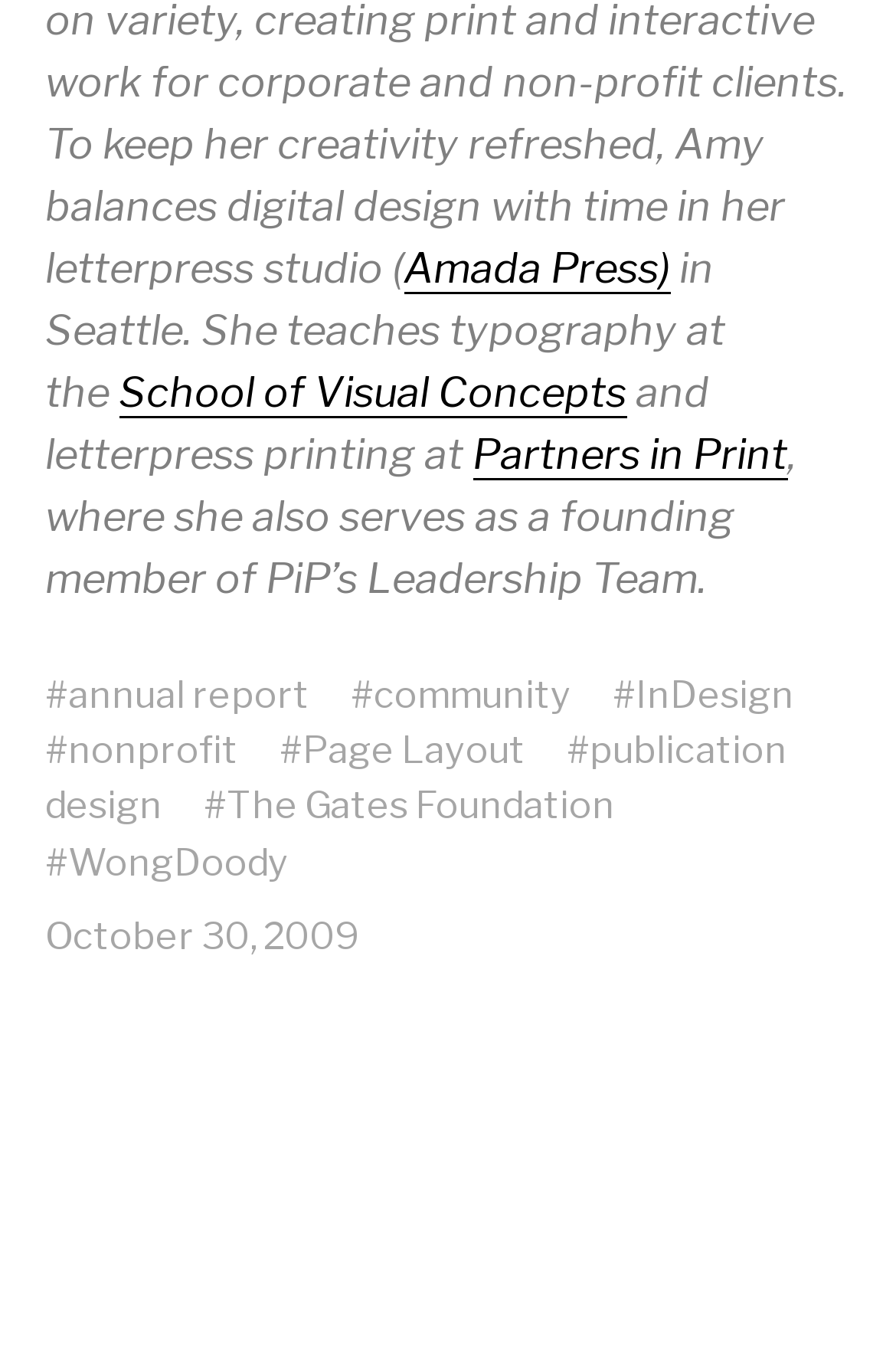Specify the bounding box coordinates of the area that needs to be clicked to achieve the following instruction: "learn about School of Visual Concepts".

[0.132, 0.27, 0.699, 0.307]